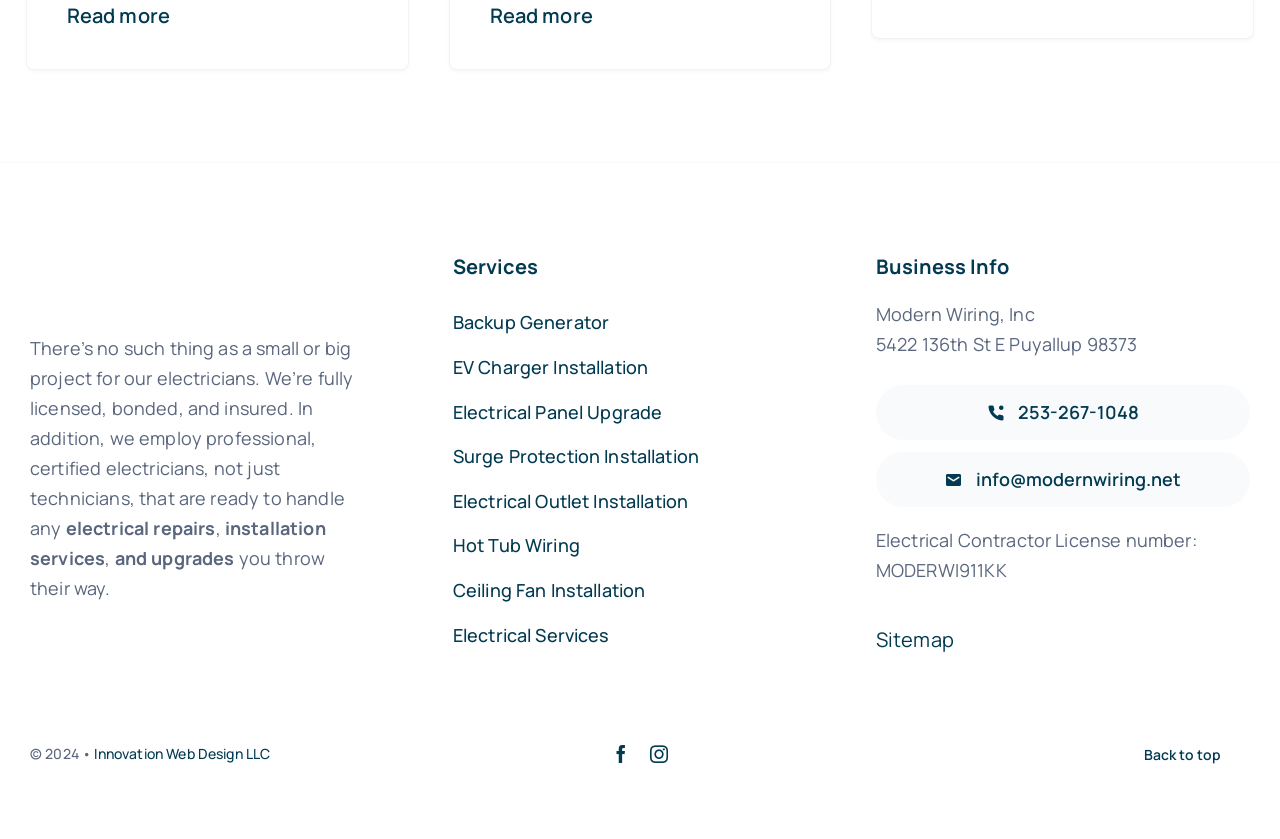Find the bounding box coordinates of the clickable area required to complete the following action: "Click Read more".

[0.052, 0.002, 0.133, 0.035]